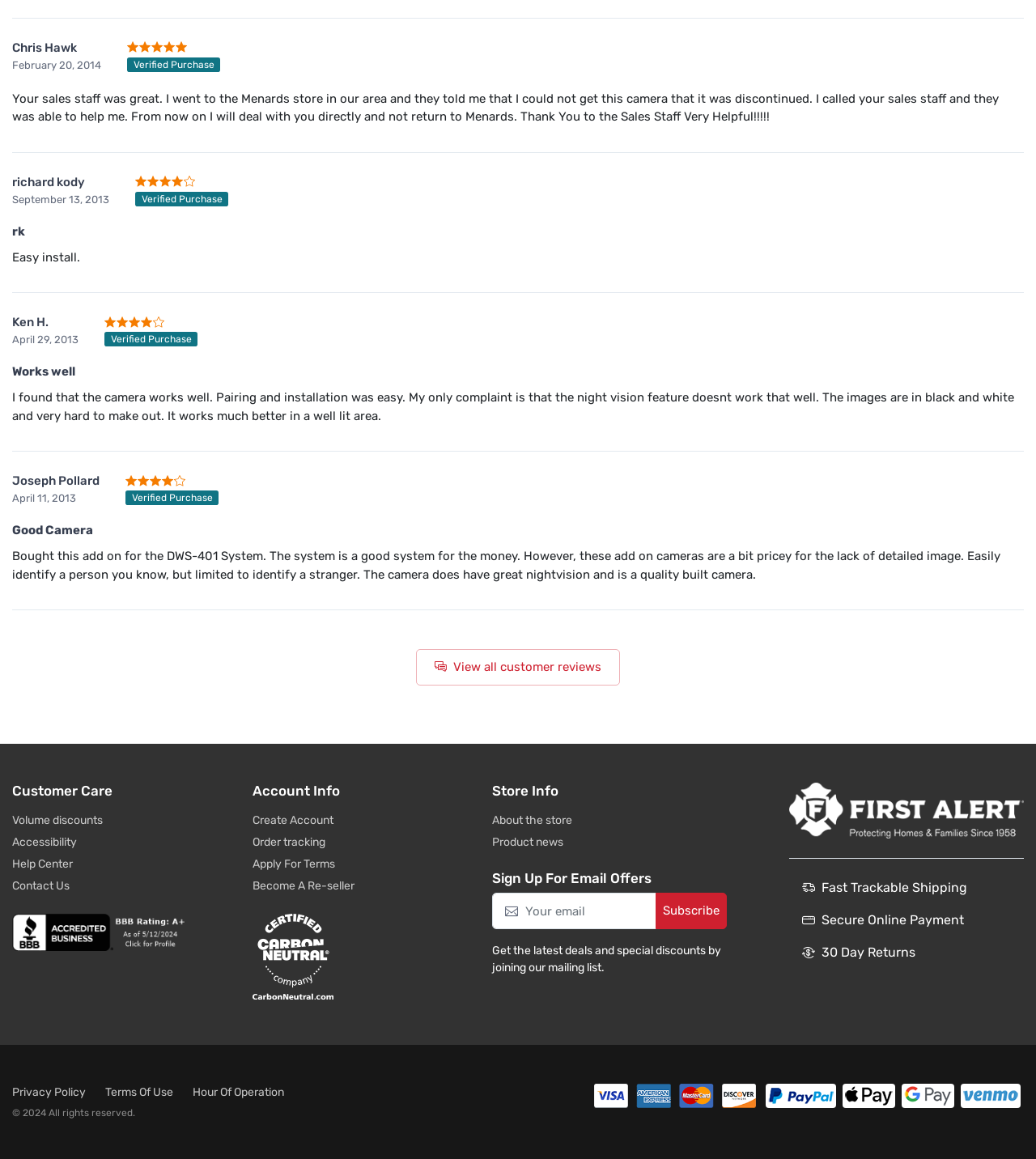Can you give a comprehensive explanation to the question given the content of the image?
What is the date of the oldest review?

I looked at the dates of each review and found that the oldest review is from April 11, 2013, which is the review by Joseph Pollard.